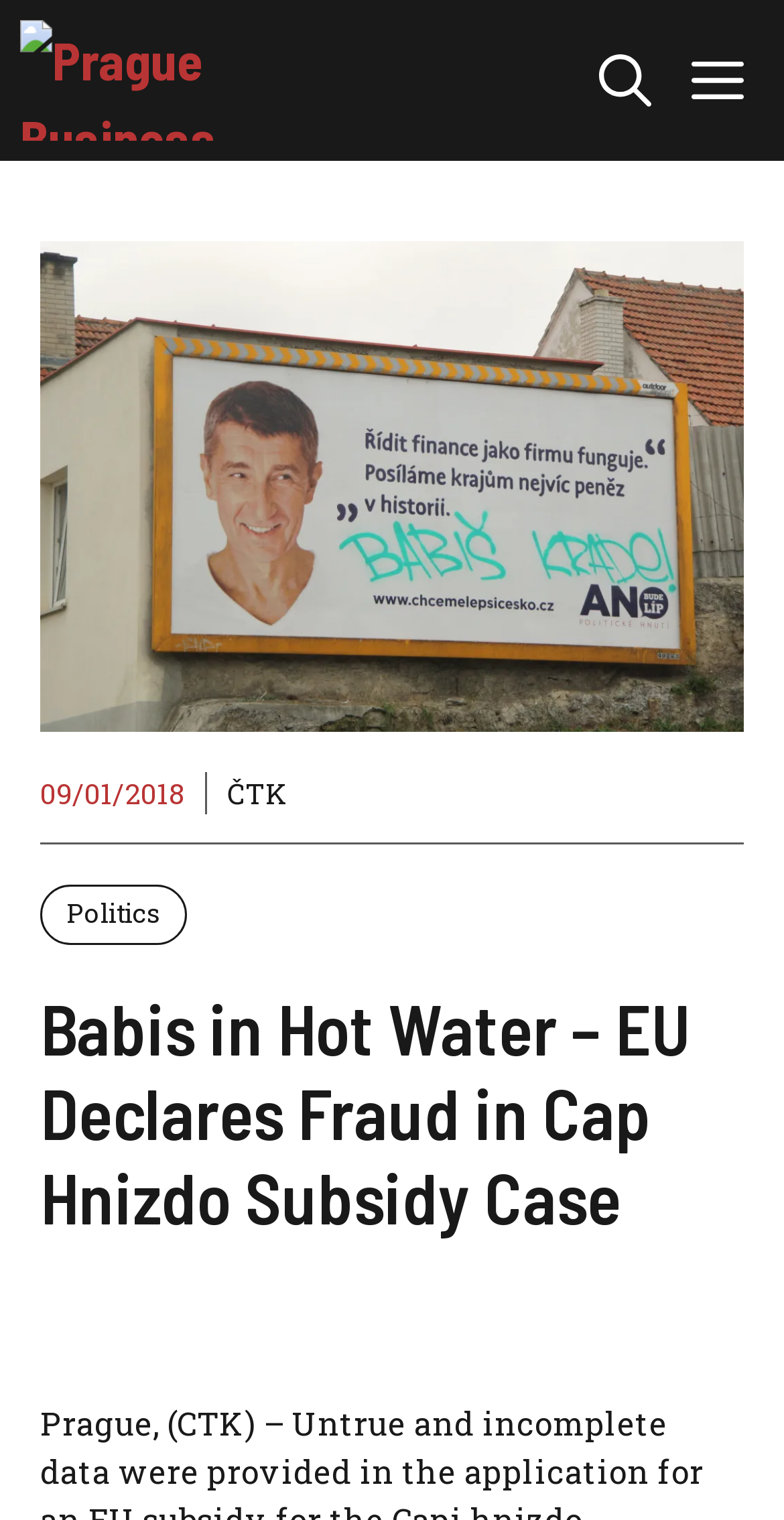Using details from the image, please answer the following question comprehensively:
What is the name of the publication?

The name of the publication can be found in the top-left corner of the webpage, where the logo 'Prague Business Journal' is displayed.